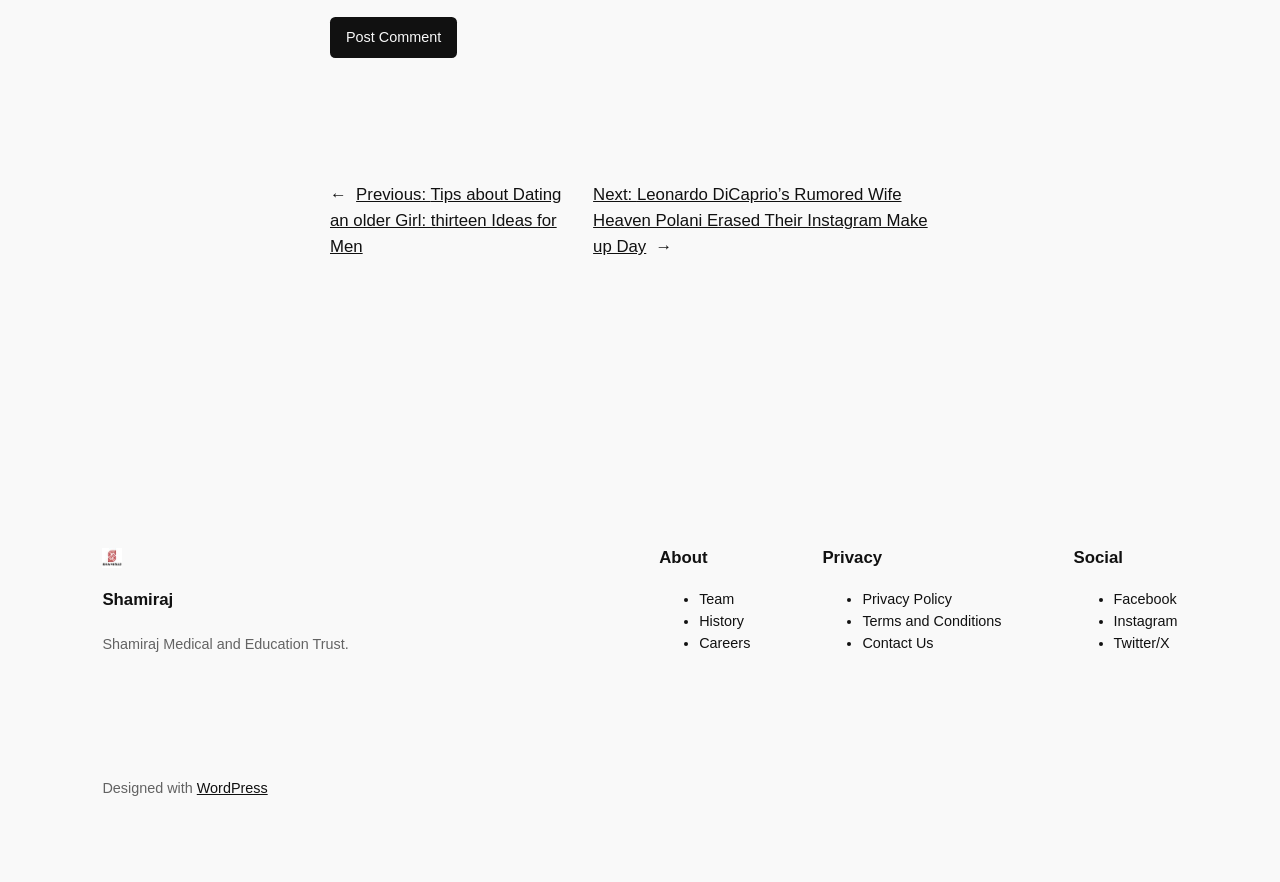Can you determine the bounding box coordinates of the area that needs to be clicked to fulfill the following instruction: "Go to the 'About' page"?

[0.515, 0.622, 0.586, 0.644]